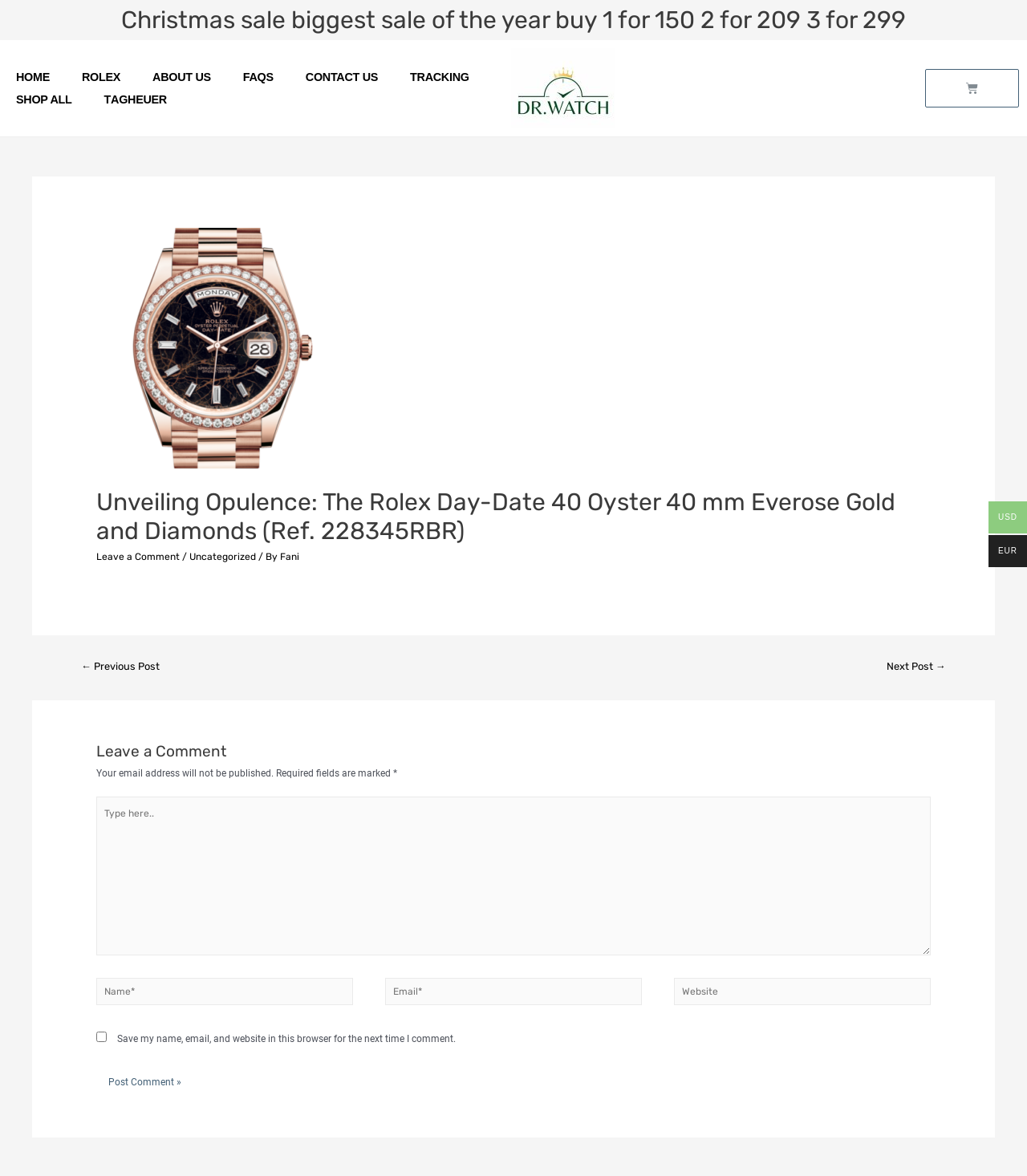What is the currency symbol displayed on the webpage?
Look at the image and respond to the question as thoroughly as possible.

On the webpage, there are two static text elements displaying currency symbols, one is 'USD' and the other is 'EUR'. These symbols are located at the bottom of the webpage.